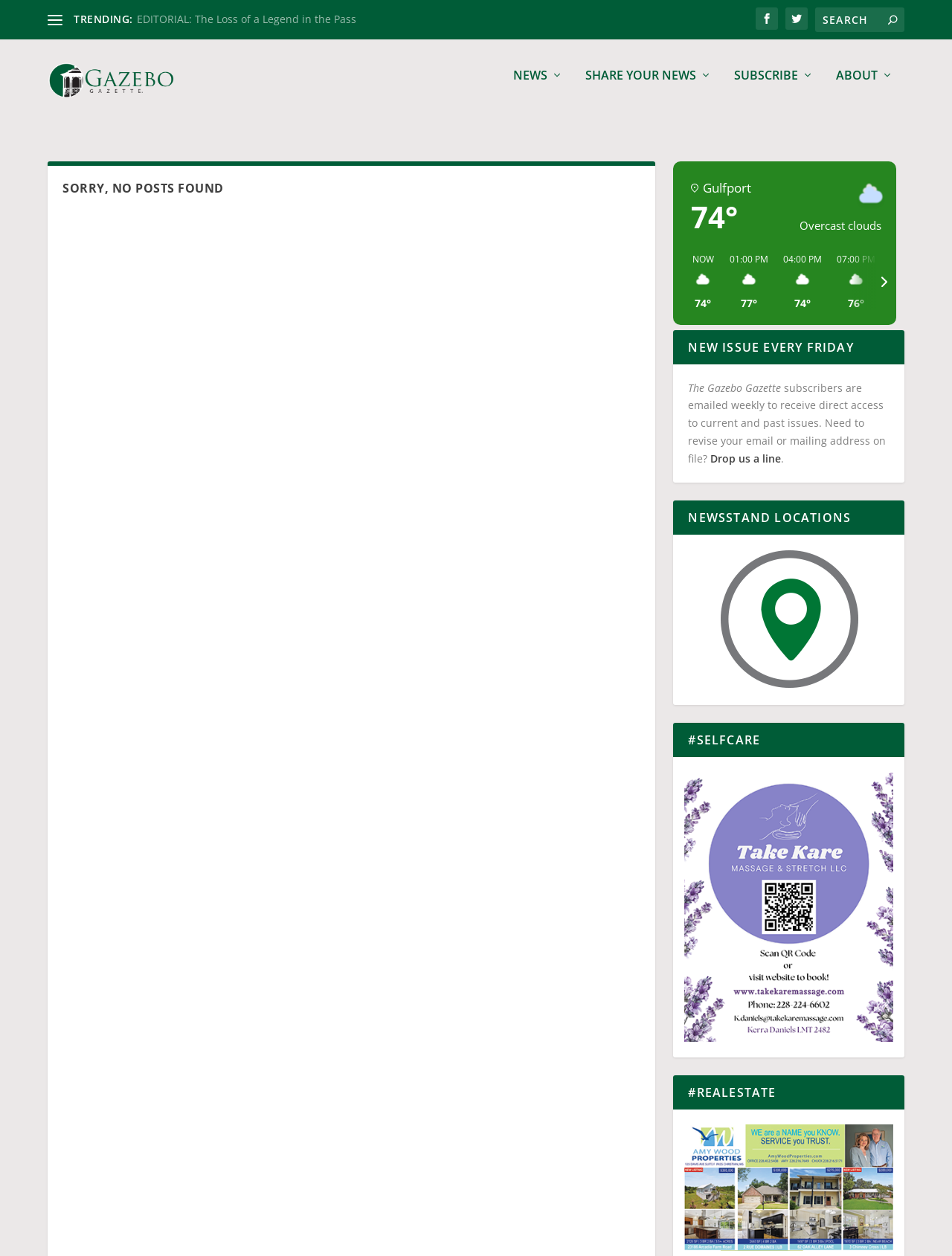What is the name of the publication?
Use the image to give a comprehensive and detailed response to the question.

I found the answer by looking at the top-left corner of the webpage, where the logo and name of the publication are displayed. The text 'The Gazebo Gazette' is present in multiple locations, including the logo and the navigation menu.